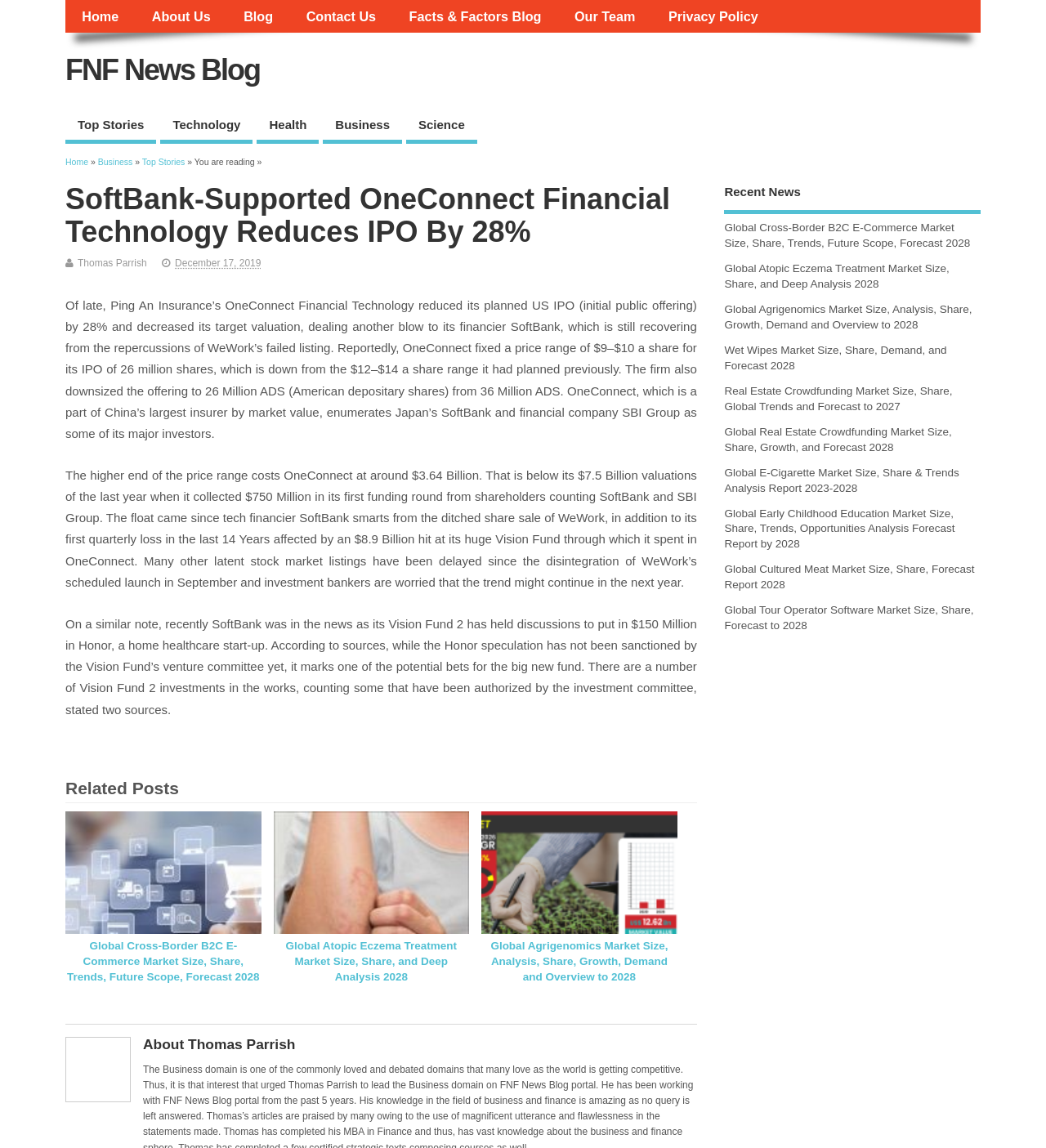Pinpoint the bounding box coordinates of the area that should be clicked to complete the following instruction: "Read the article 'SoftBank-Supported OneConnect Financial Technology Reduces IPO By 28%'". The coordinates must be given as four float numbers between 0 and 1, i.e., [left, top, right, bottom].

[0.062, 0.16, 0.666, 0.892]